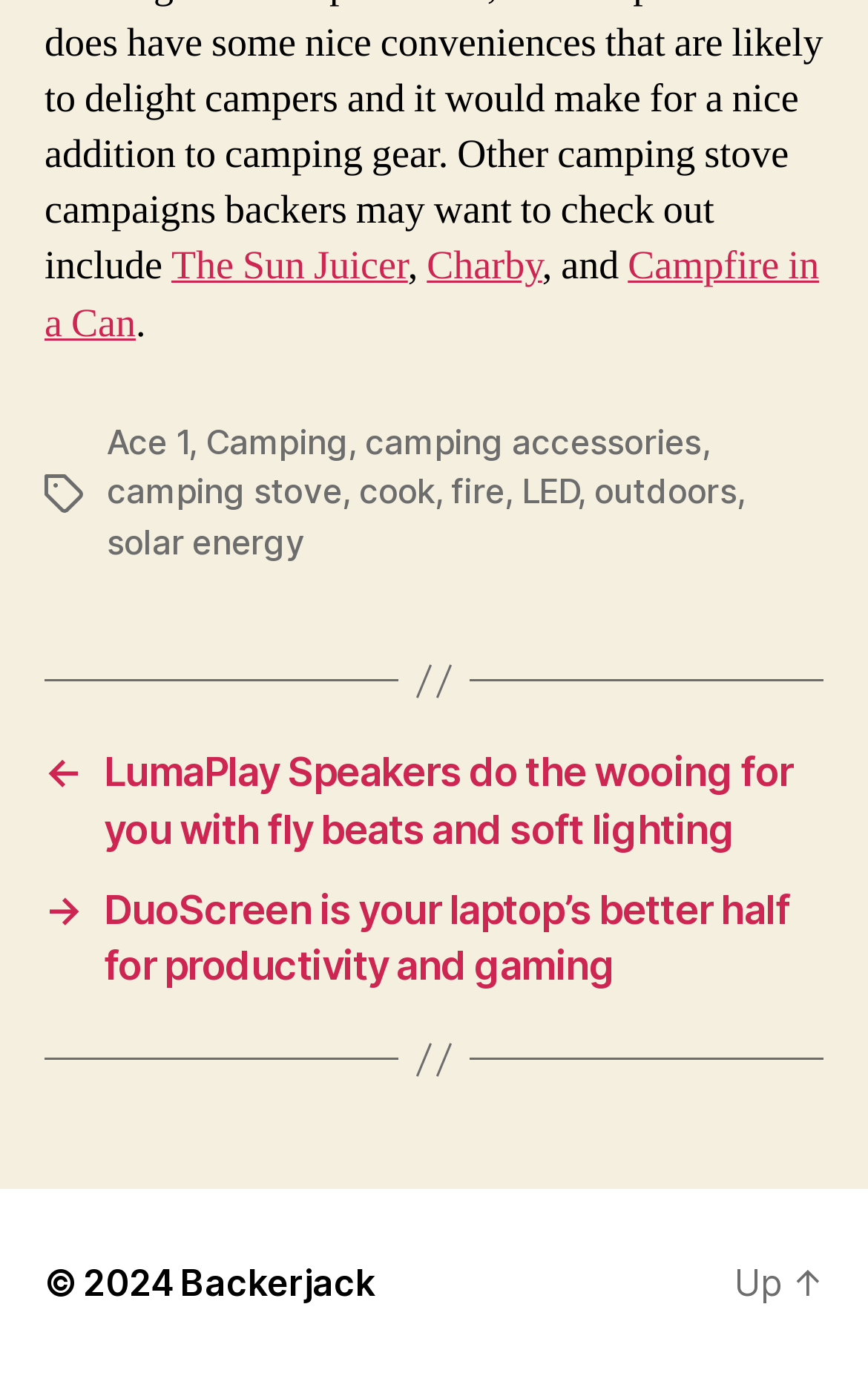Locate the bounding box of the UI element defined by this description: "Campfire in a Can". The coordinates should be given as four float numbers between 0 and 1, formatted as [left, top, right, bottom].

[0.051, 0.175, 0.944, 0.253]